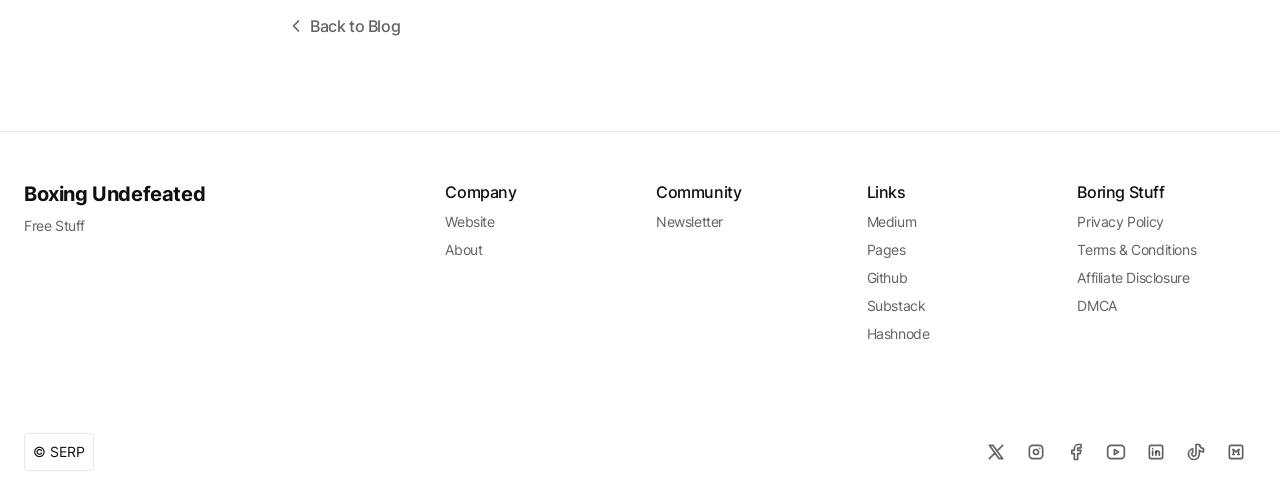How many categories of links are on the webpage?
Please give a detailed and thorough answer to the question, covering all relevant points.

There are 5 categories of links on the webpage: 'Company', 'Community', 'Links', 'Boring Stuff', and social media links. These categories are located at the top and bottom of the webpage, with bounding boxes ranging from [0.348, 0.361, 0.404, 0.401] to [0.958, 0.877, 0.973, 0.917].